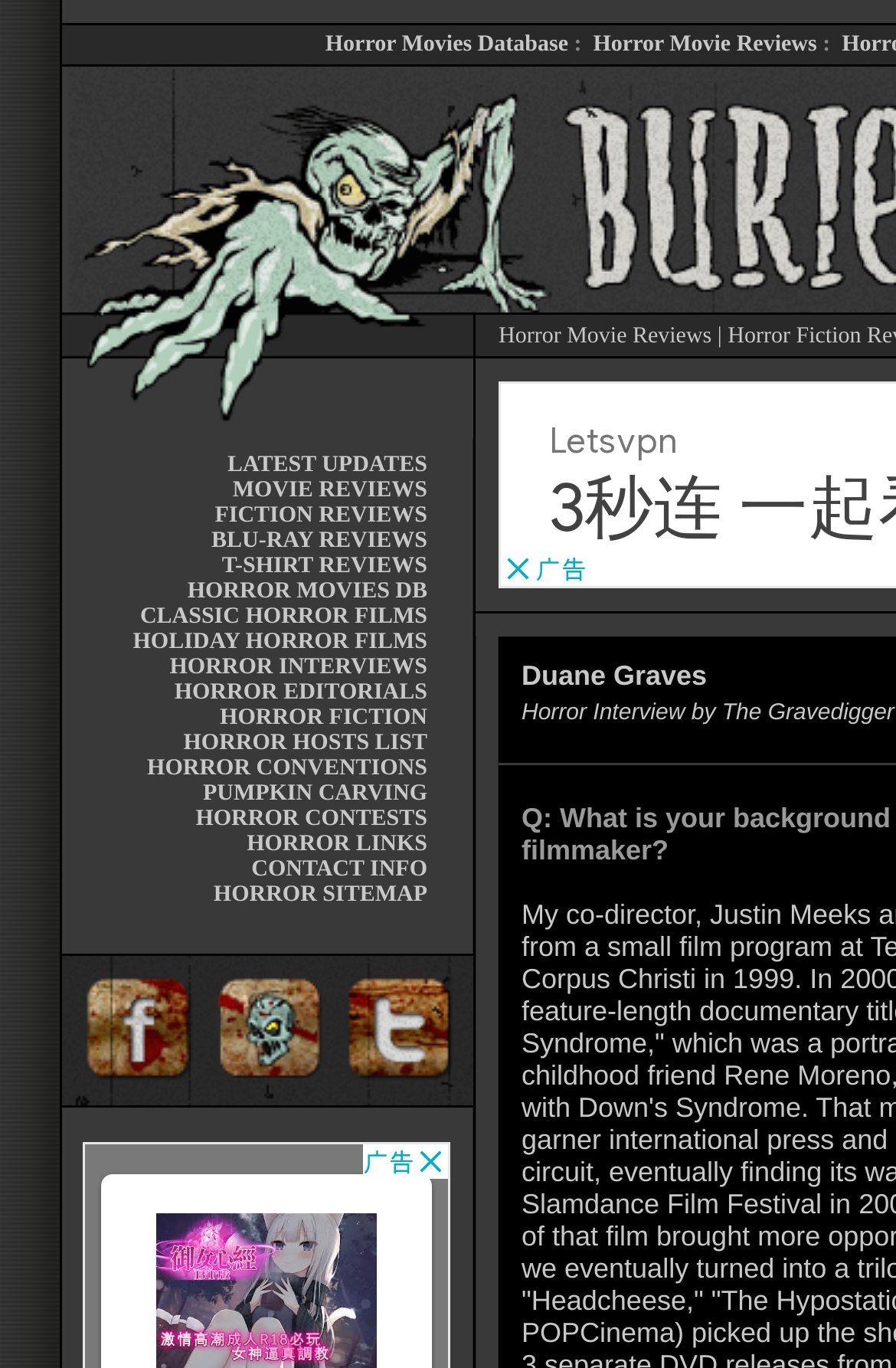What is the main topic of this website?
Please respond to the question with a detailed and thorough explanation.

Based on the webpage's content, including the links and images, it appears that the main topic of this website is horror, specifically horror movies, reviews, and related content.